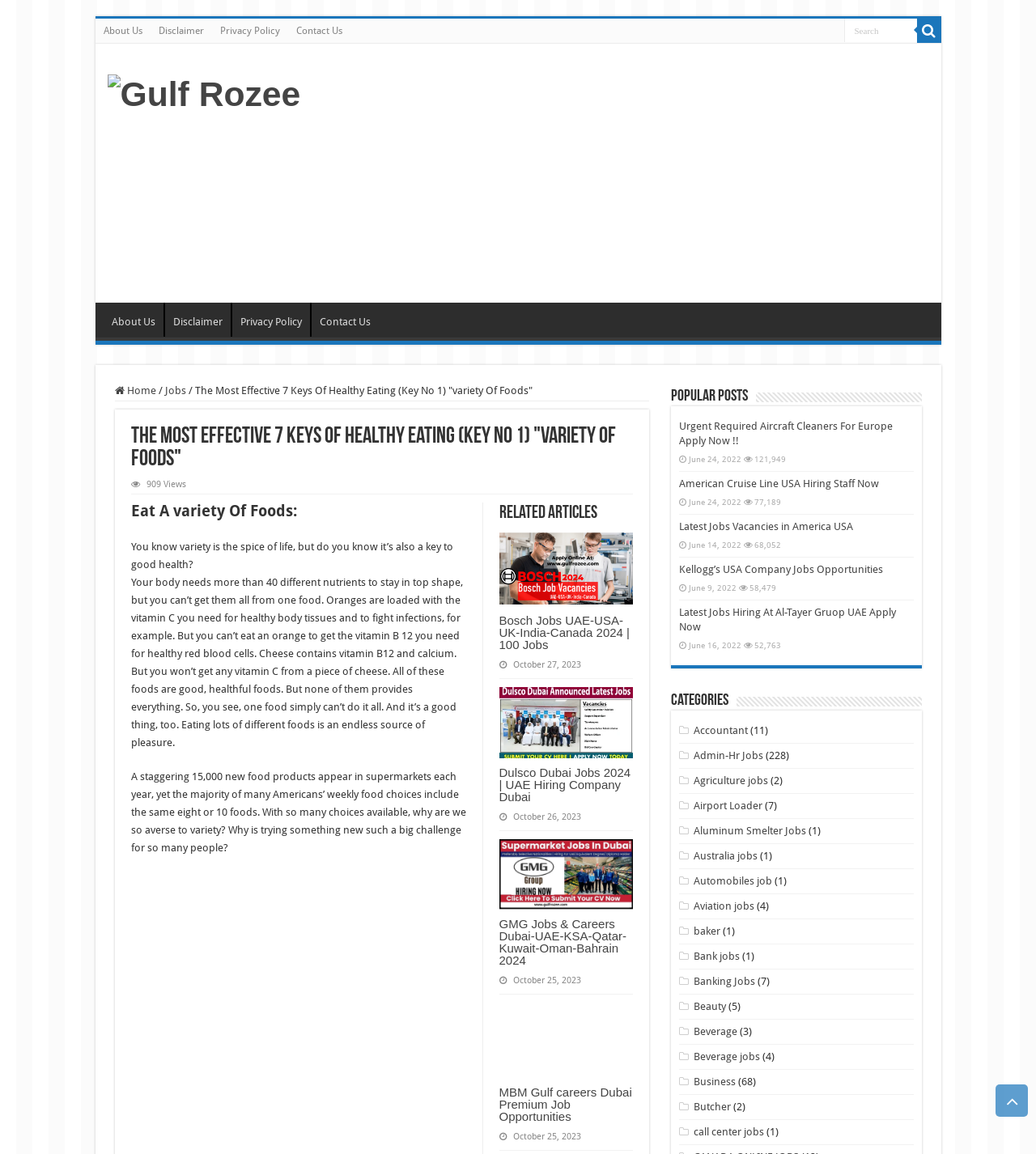Determine the bounding box coordinates of the clickable area required to perform the following instruction: "Read the article about Bosch Jobs UAE-USA-UK-India-Canada 2024". The coordinates should be represented as four float numbers between 0 and 1: [left, top, right, bottom].

[0.482, 0.46, 0.611, 0.525]